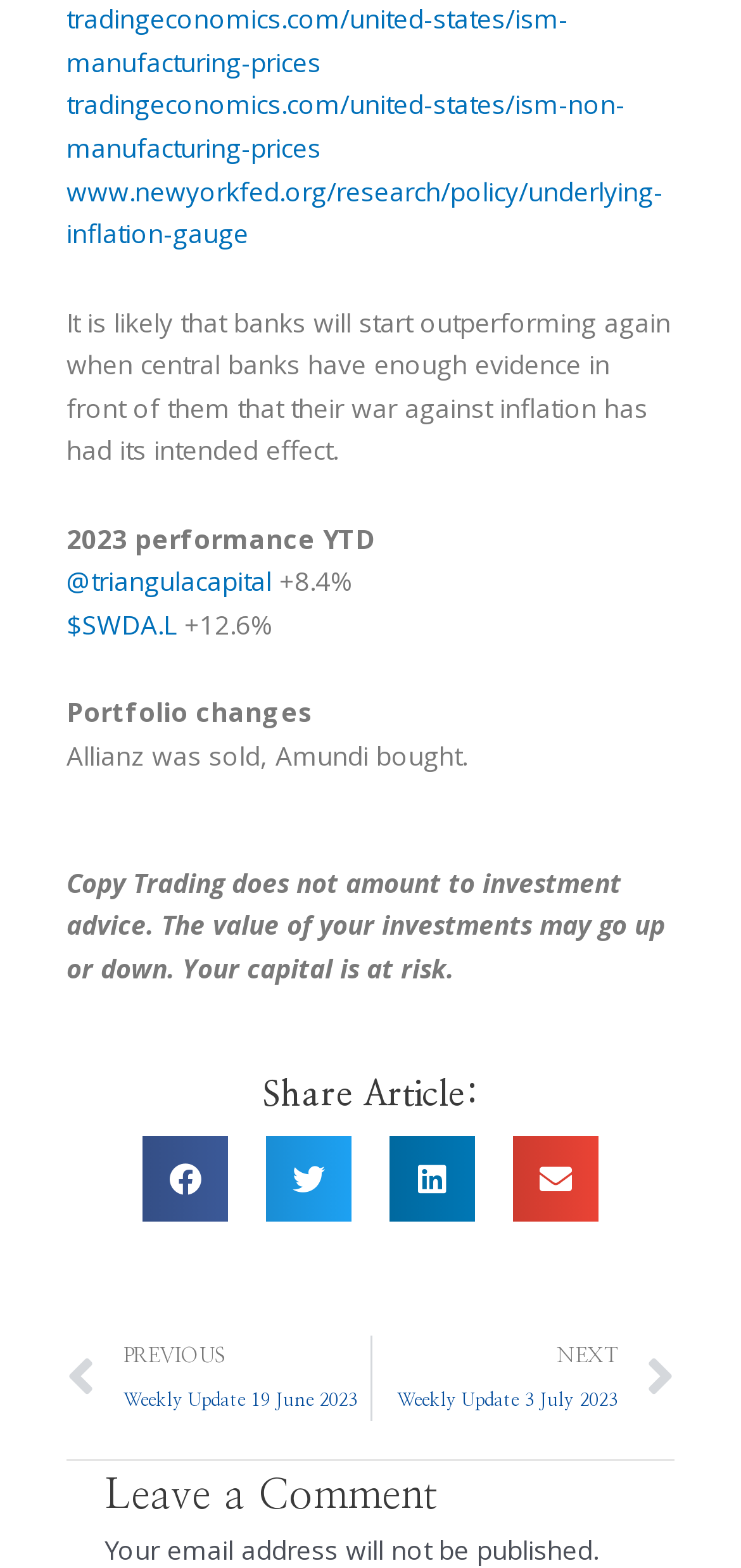Based on what you see in the screenshot, provide a thorough answer to this question: What is the value of SWDA.L?

The question is asking about the value of SWDA.L. The answer can be found in the text '+12.6%' which is located next to the link '$SWDA.L'.